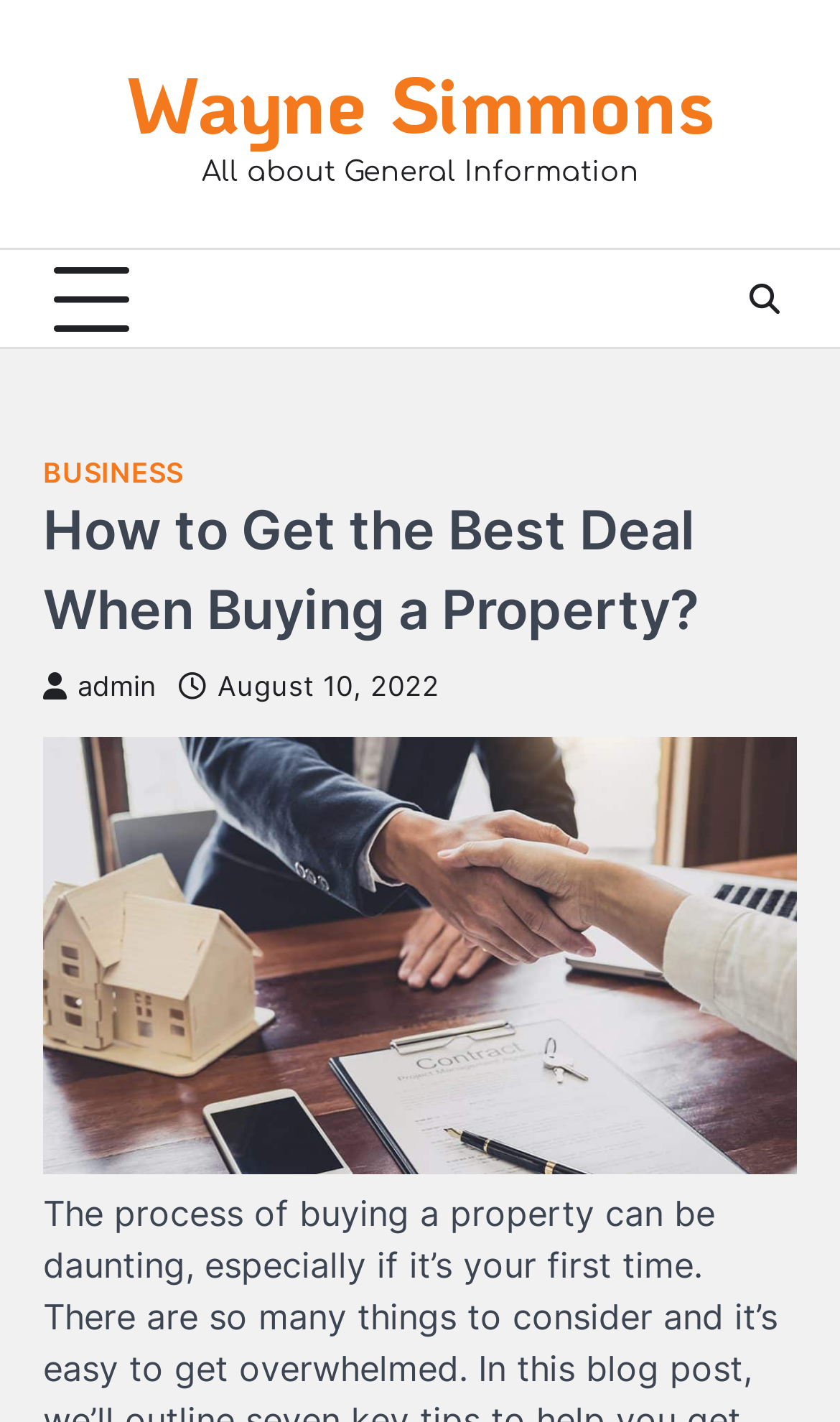Is the menu expanded?
Look at the image and answer with only one word or phrase.

No